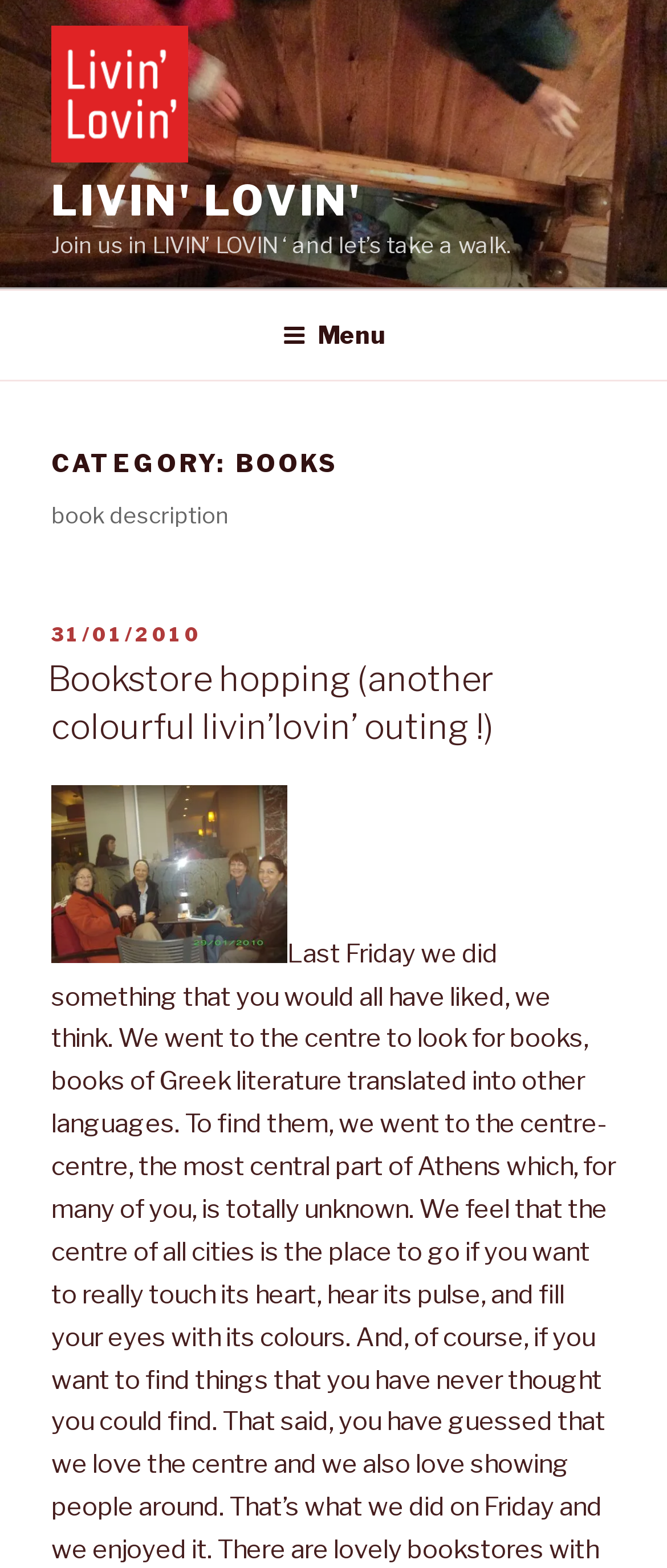What is the purpose of the button?
Answer the question with just one word or phrase using the image.

Menu